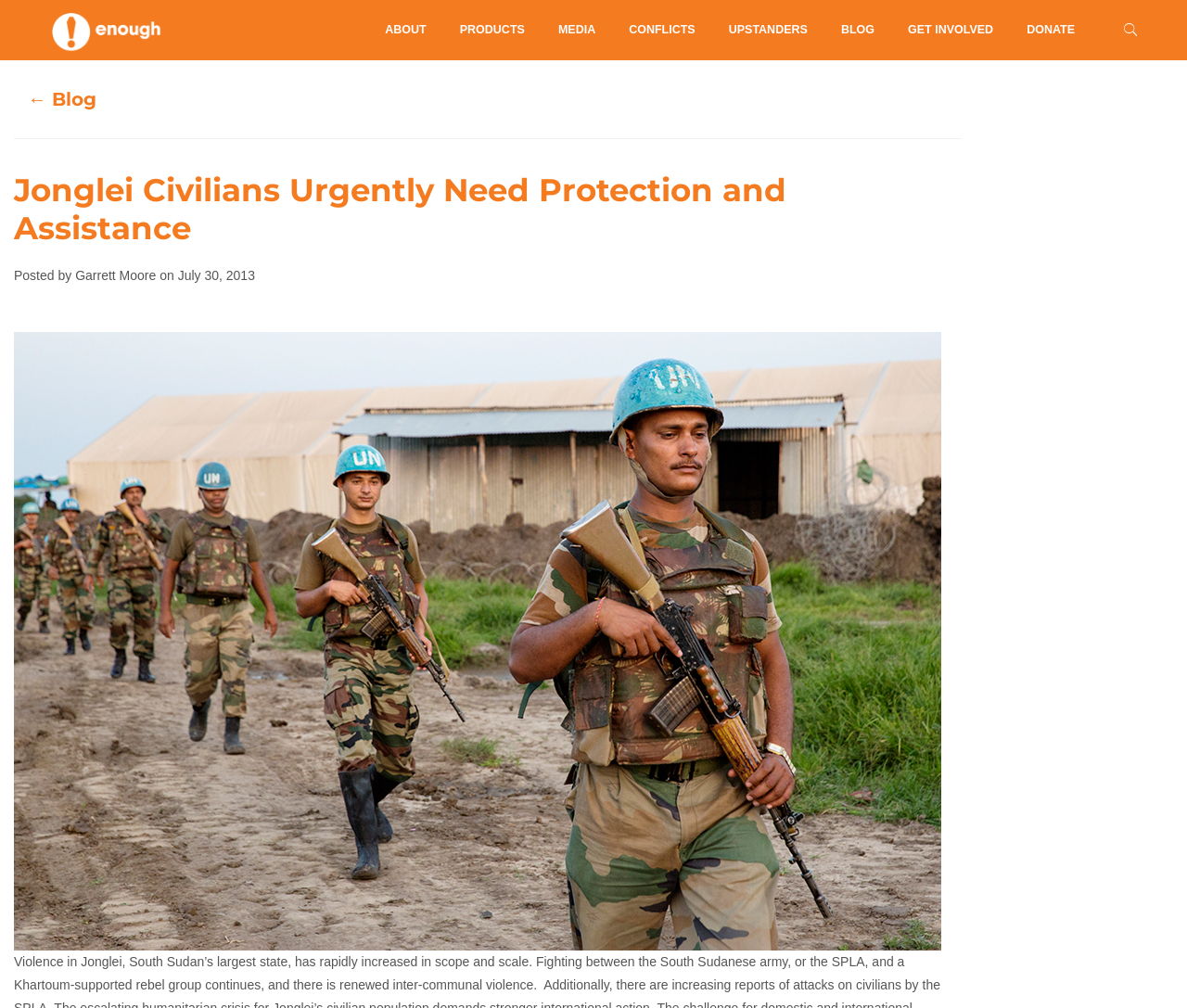How many main menu items are there?
Refer to the image and provide a one-word or short phrase answer.

7